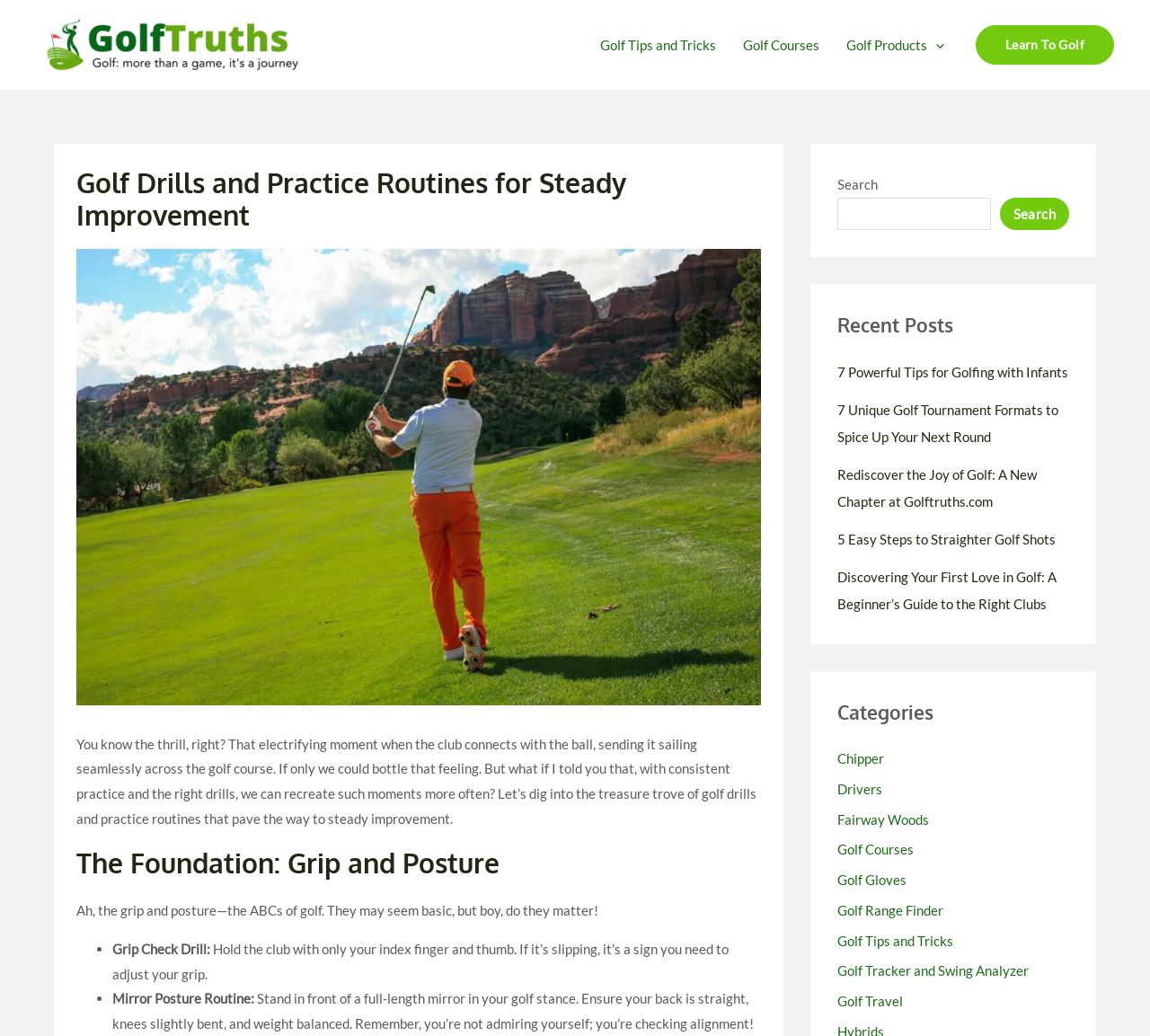Look at the image and give a detailed response to the following question: How many recent posts are listed?

I counted the recent posts listed, which are '7 Powerful Tips for Golfing with Infants', '7 Unique Golf Tournament Formats to Spice Up Your Next Round', 'Rediscover the Joy of Golf: A New Chapter at Golftruths.com', '5 Easy Steps to Straighter Golf Shots', and 'Discovering Your First Love in Golf: A Beginner’s Guide to the Right Clubs', so there are 5 recent posts listed.